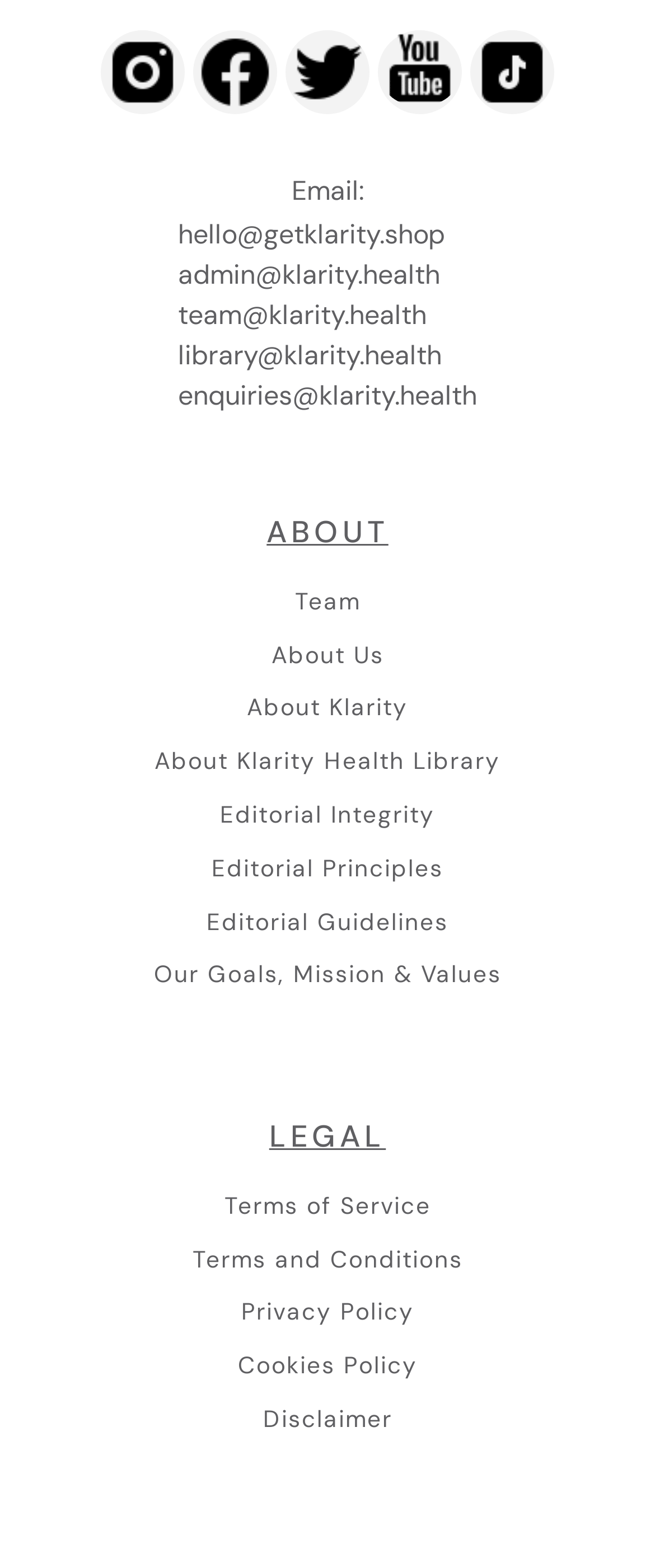How many links are under the 'ABOUT' section?
Please ensure your answer to the question is detailed and covers all necessary aspects.

I examined the webpage structure and found that under the 'ABOUT' section, there are 5 links: 'Team', 'About Us', 'About Klarity', 'About Klarity Health Library', and 'Our Goals, Mission & Values'.